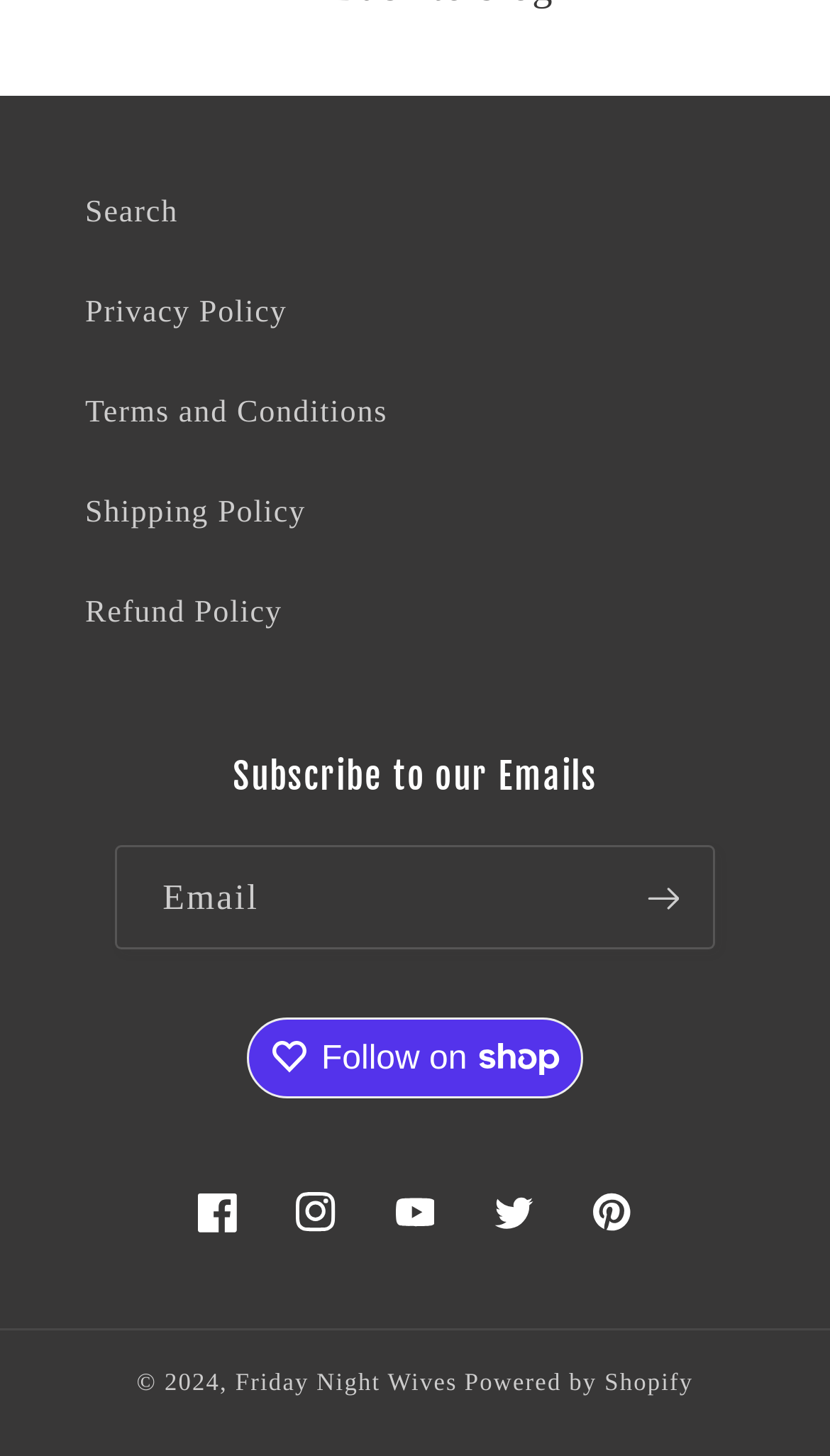Locate the bounding box coordinates of the area to click to fulfill this instruction: "Read more about Seamus Roddy of Clutch". The bounding box should be presented as four float numbers between 0 and 1, in the order [left, top, right, bottom].

None